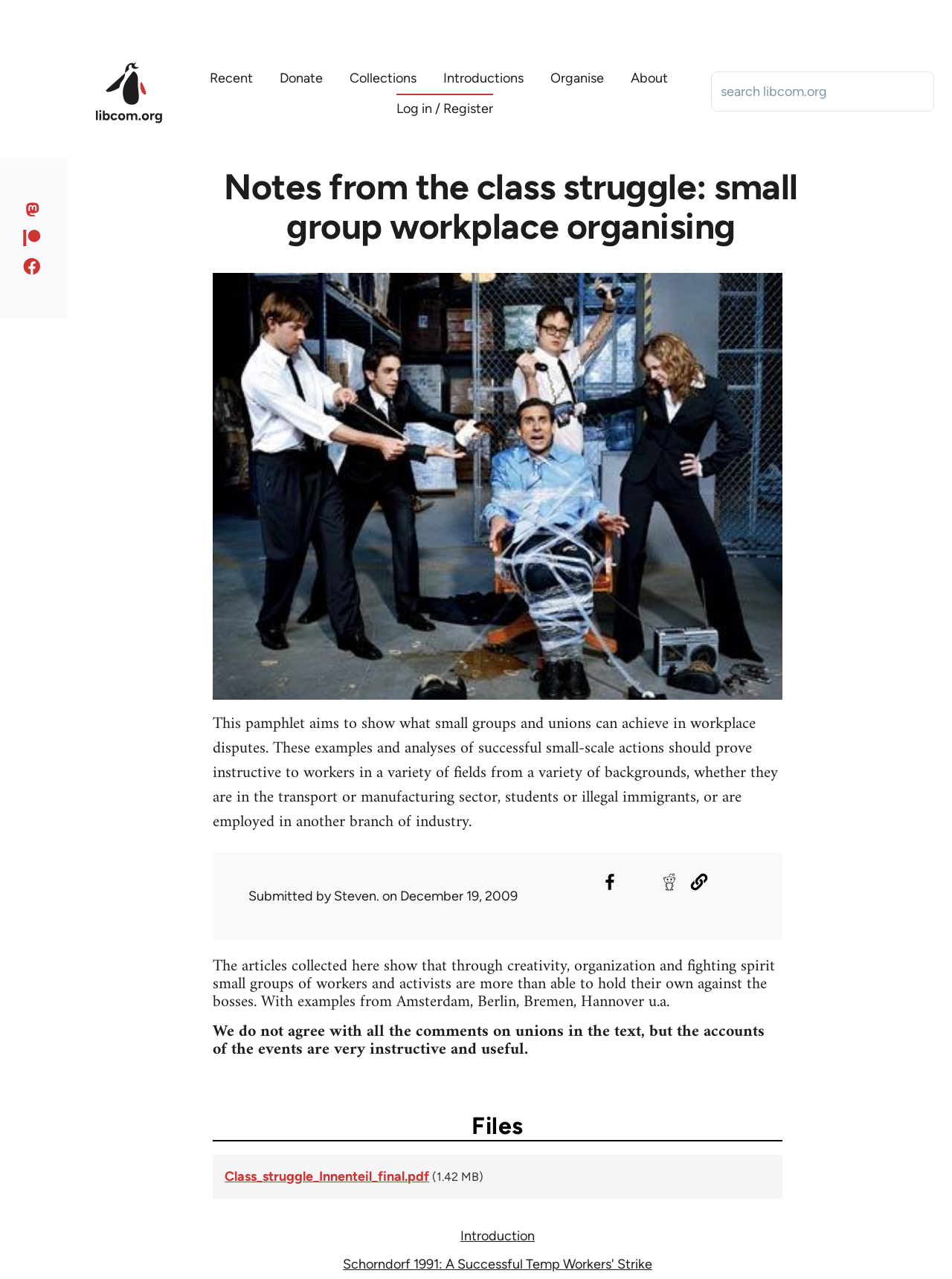Using the webpage screenshot, locate the HTML element that fits the following description and provide its bounding box: "aria-label="Sticky header"".

[0.0, 0.042, 0.07, 0.105]